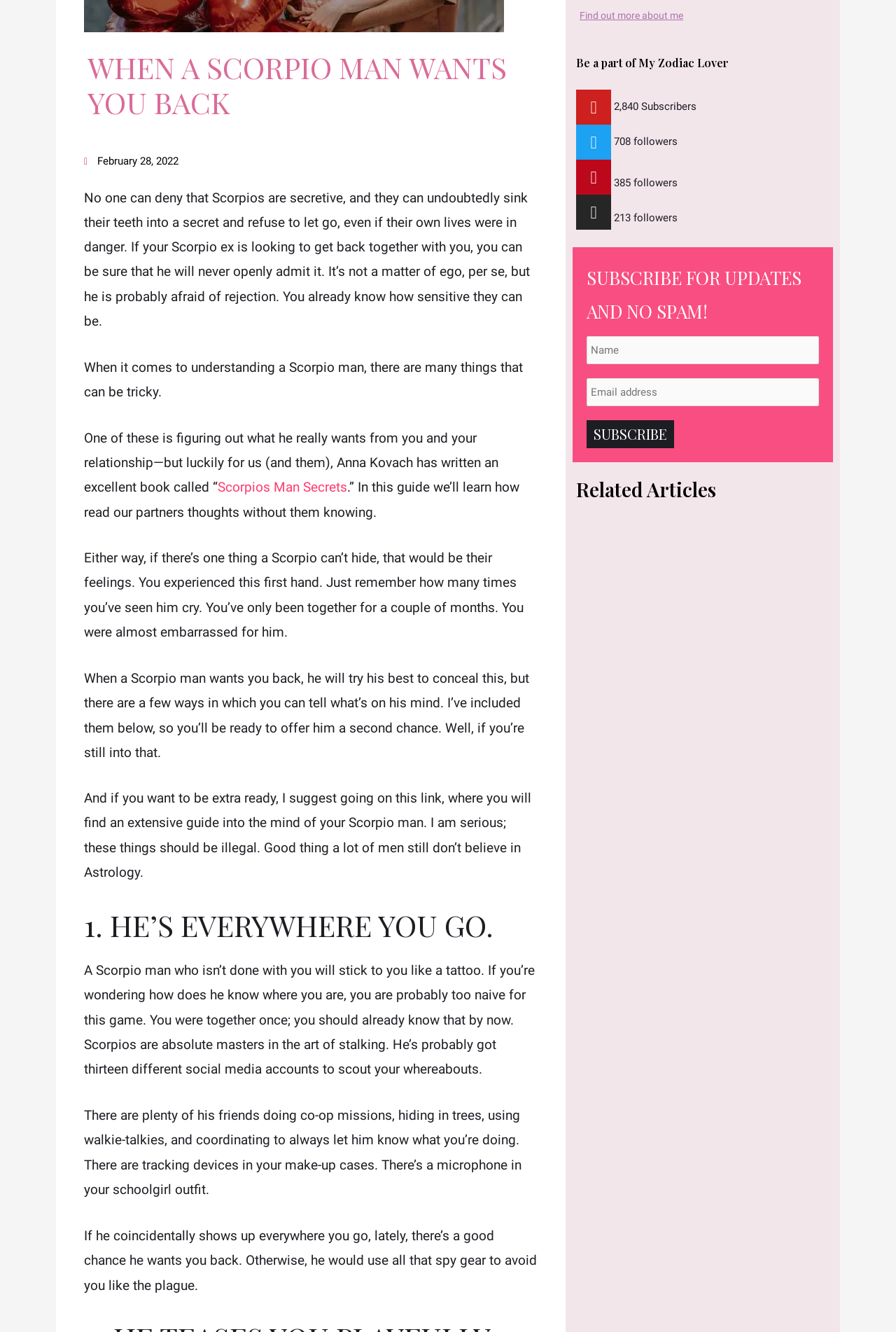Given the webpage screenshot, identify the bounding box of the UI element that matches this description: "name="FNAME" placeholder="Name"".

[0.655, 0.252, 0.914, 0.273]